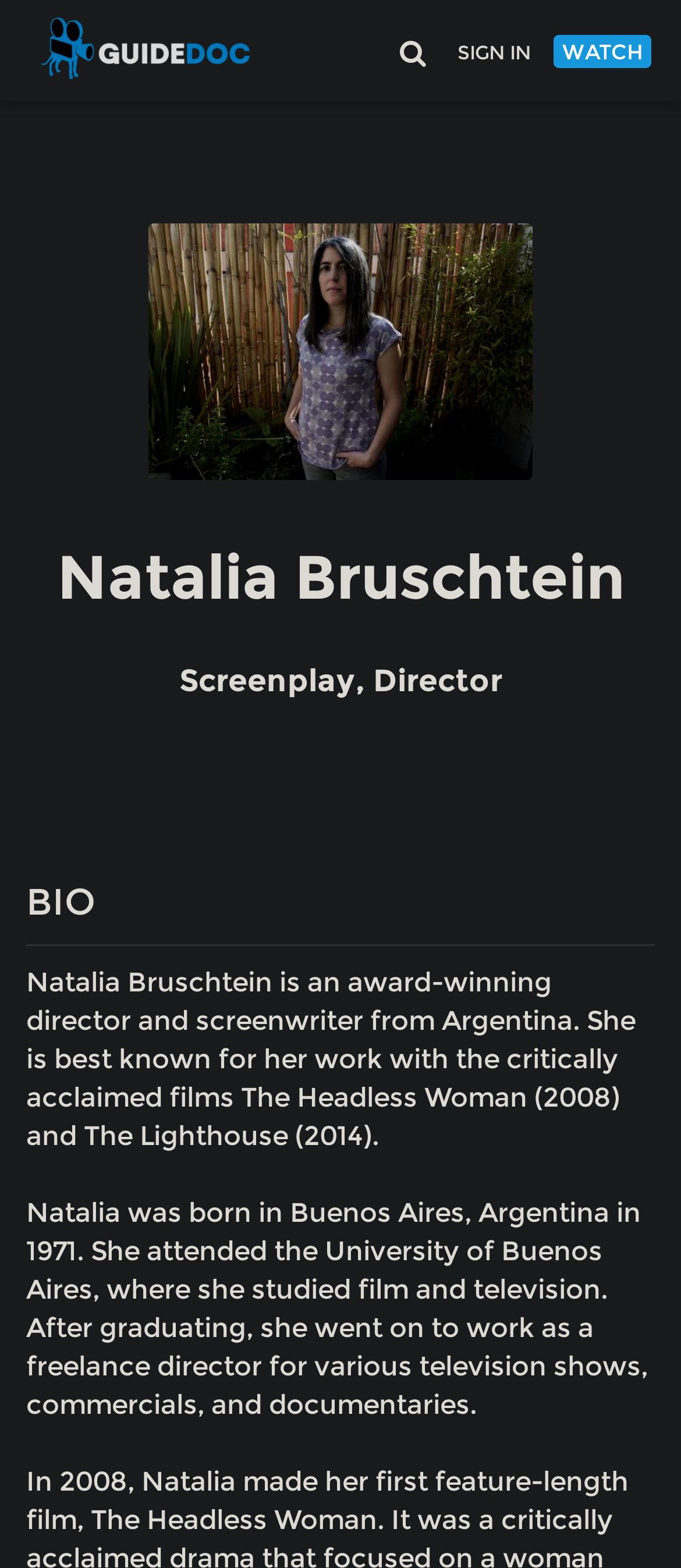What is Natalia Bruschtein's profession?
Provide a concise answer using a single word or phrase based on the image.

Director and screenwriter